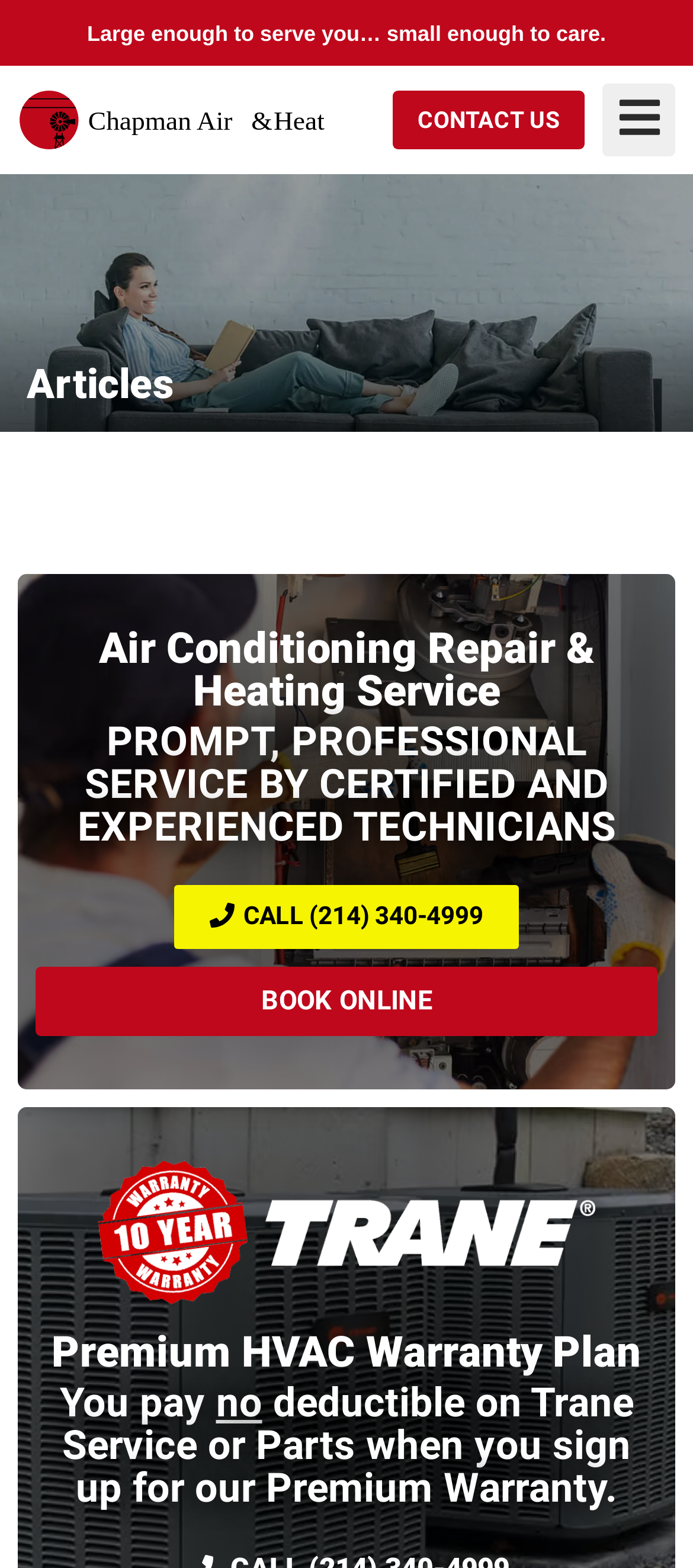What is the brand of the HVAC warranty plan?
Based on the image, answer the question with as much detail as possible.

The brand of the HVAC warranty plan is mentioned in the image element 'Trane Premium Havc Warranty' which is located below the heading 'Air Conditioning Repair & Heating Service'.